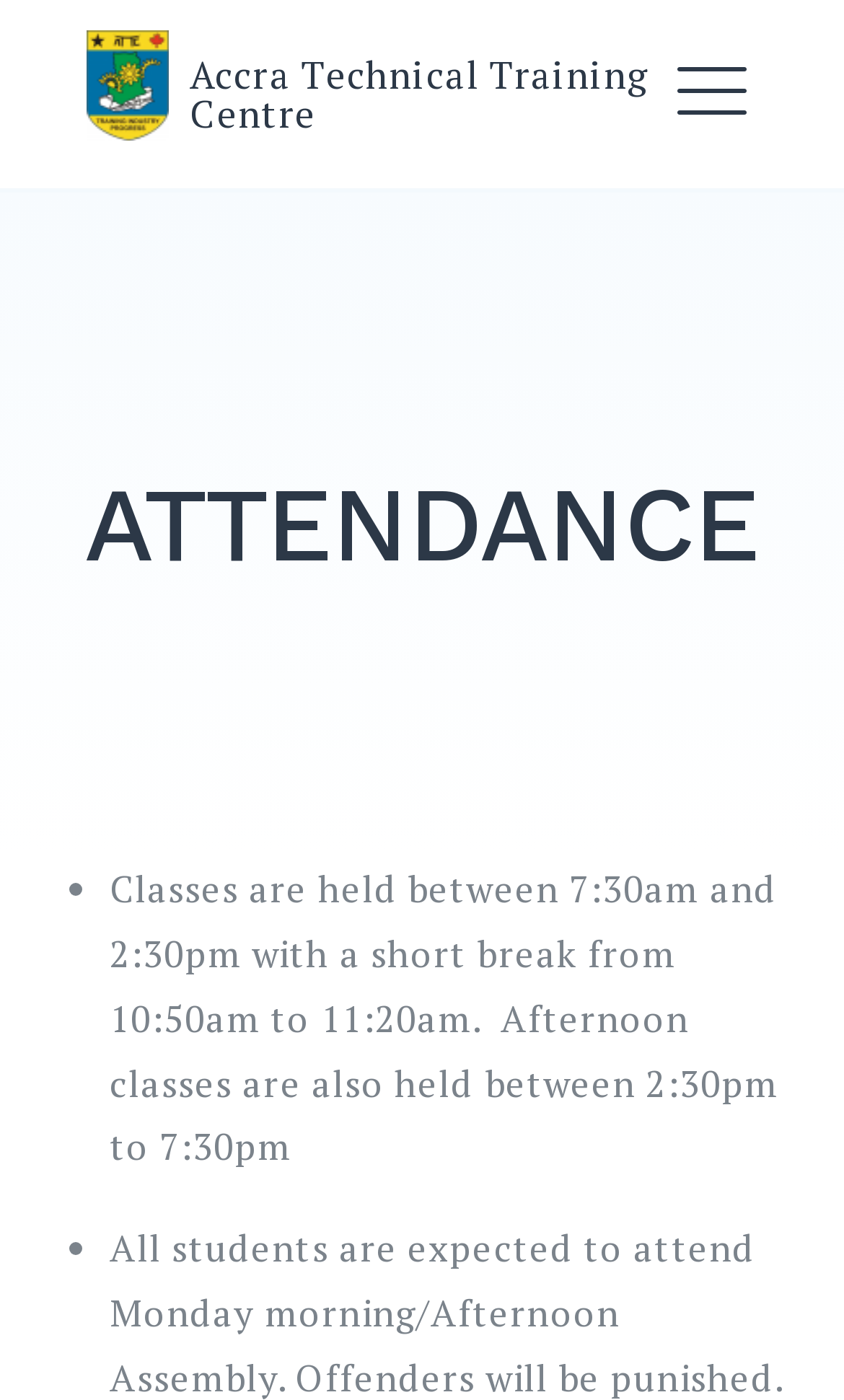Determine the bounding box coordinates of the element that should be clicked to execute the following command: "go to home page".

[0.064, 0.124, 0.936, 0.207]